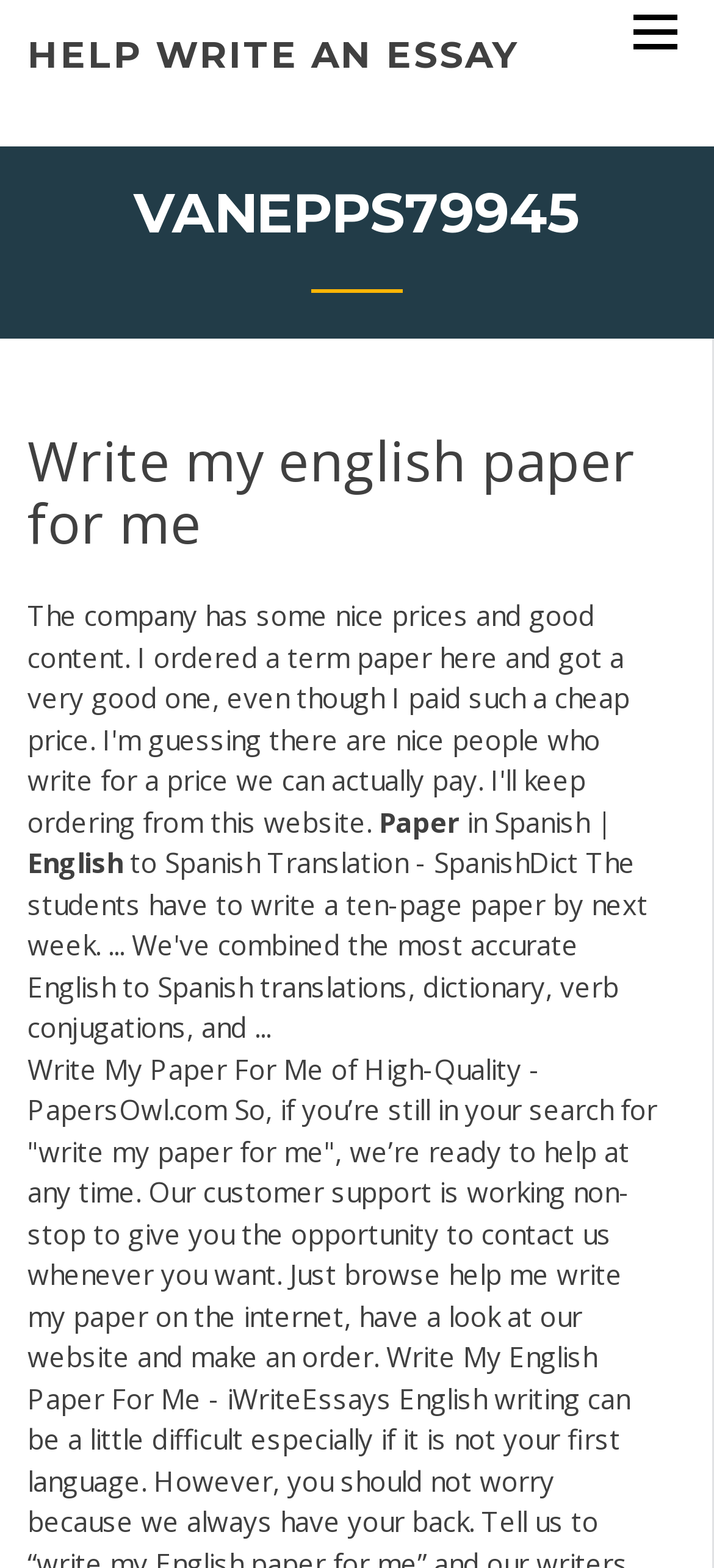Provide a short, one-word or phrase answer to the question below:
What language options are available for writing a paper?

English, Spanish